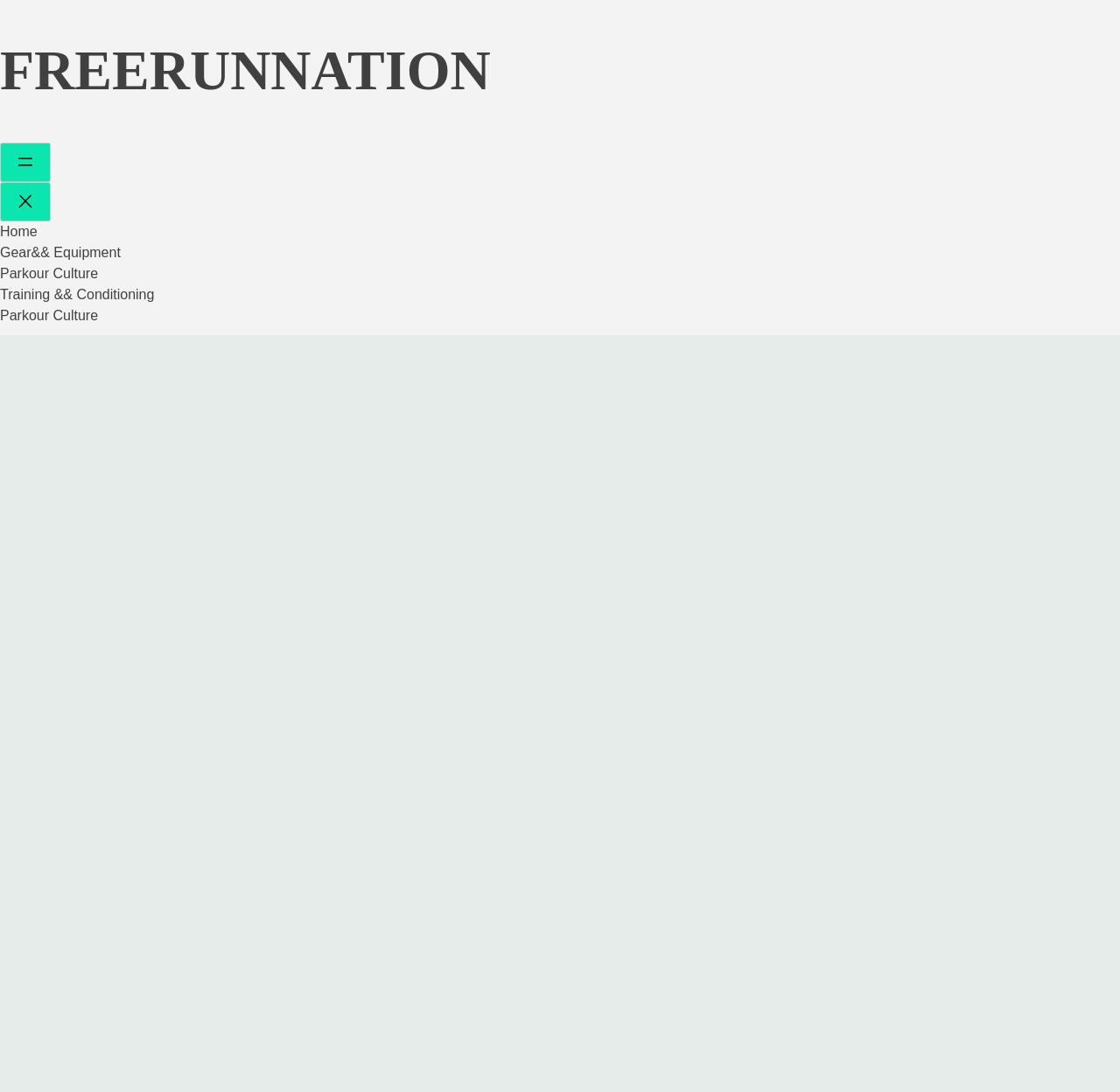Determine the bounding box for the described UI element: "Parkour Culture".

[0.0, 0.282, 0.088, 0.295]